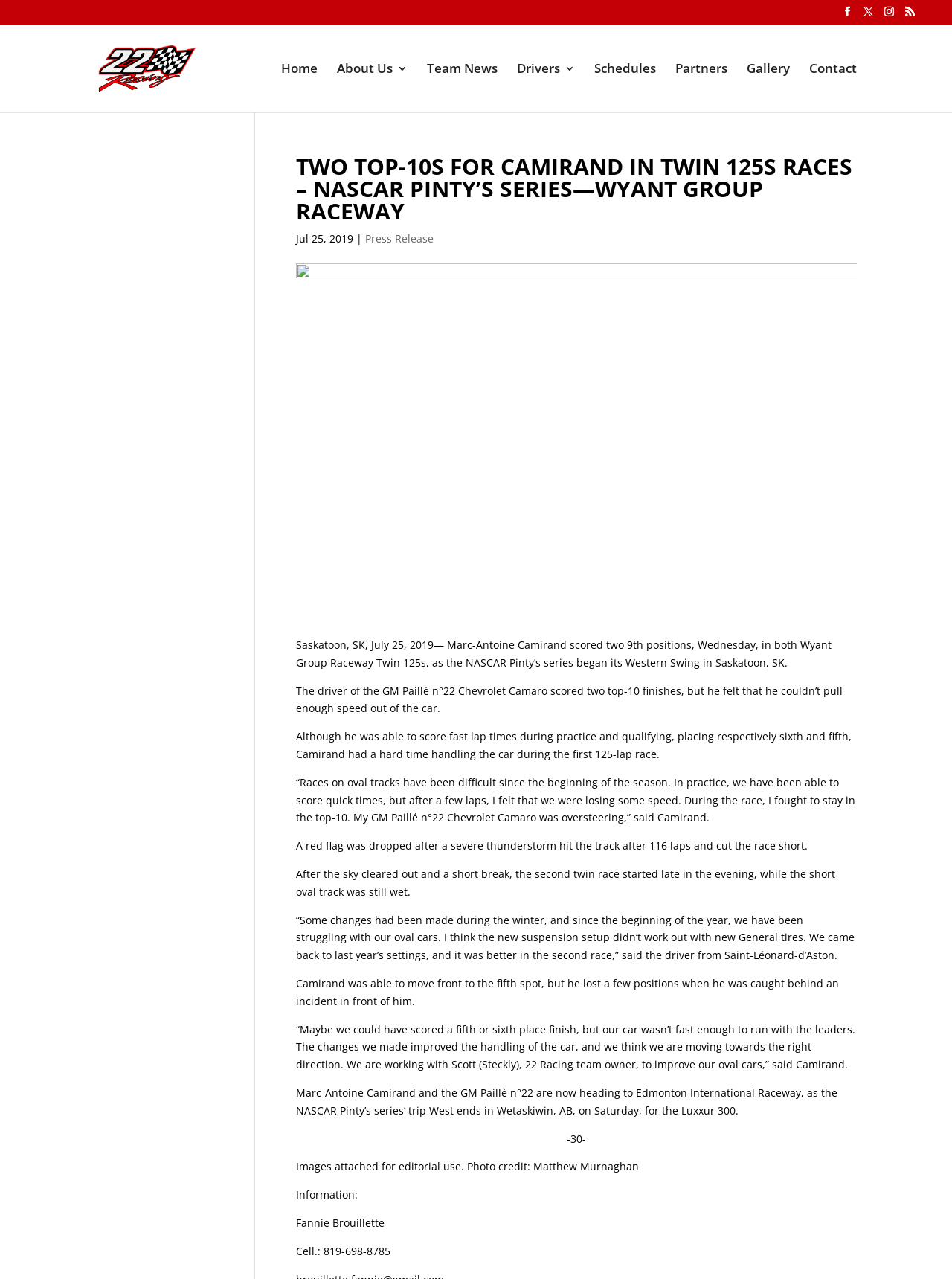What is the name of the racing team?
Using the visual information, answer the question in a single word or phrase.

22 Racing Team